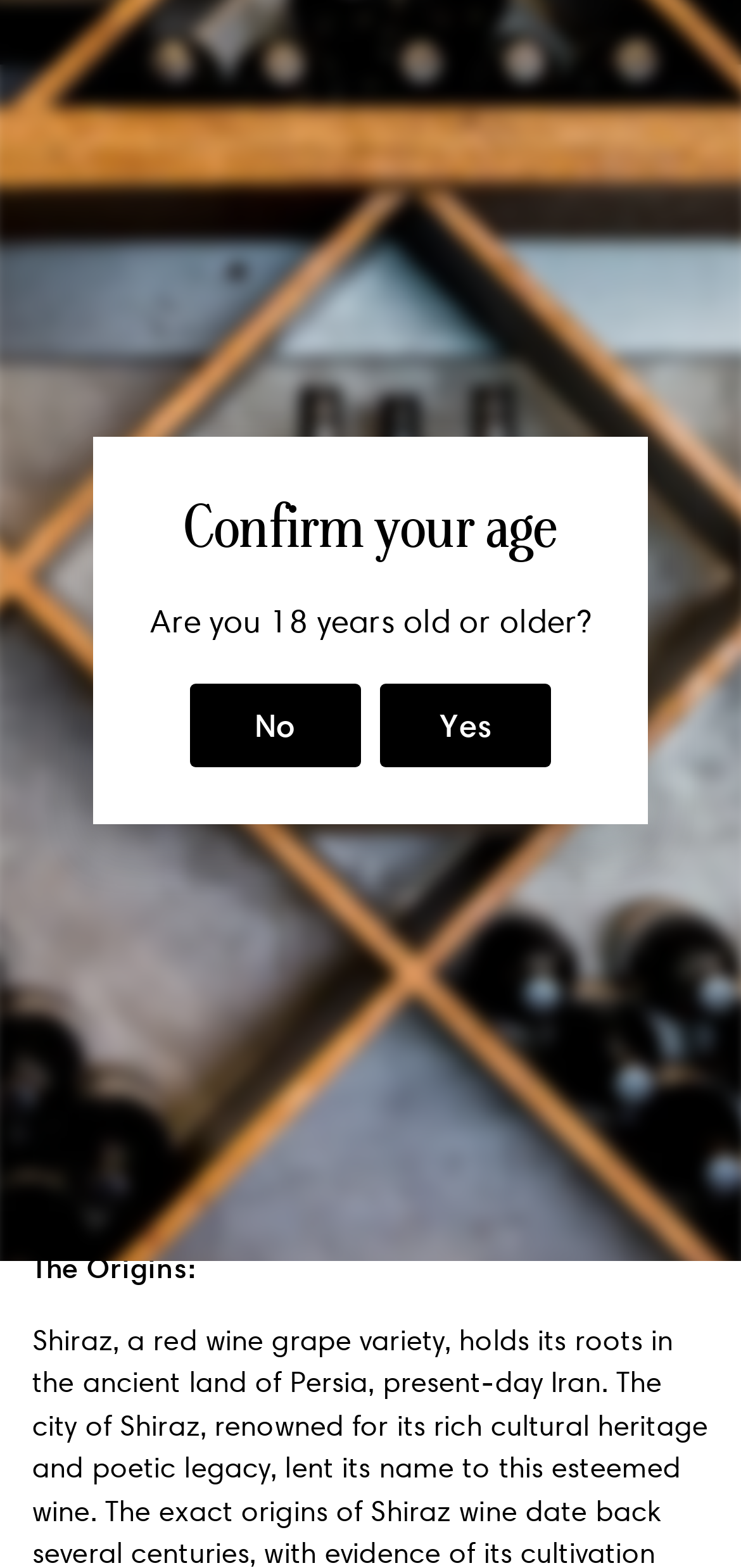Kindly provide the bounding box coordinates of the section you need to click on to fulfill the given instruction: "Click the 'SITE NAVIGATION' button".

[0.862, 0.06, 0.982, 0.131]